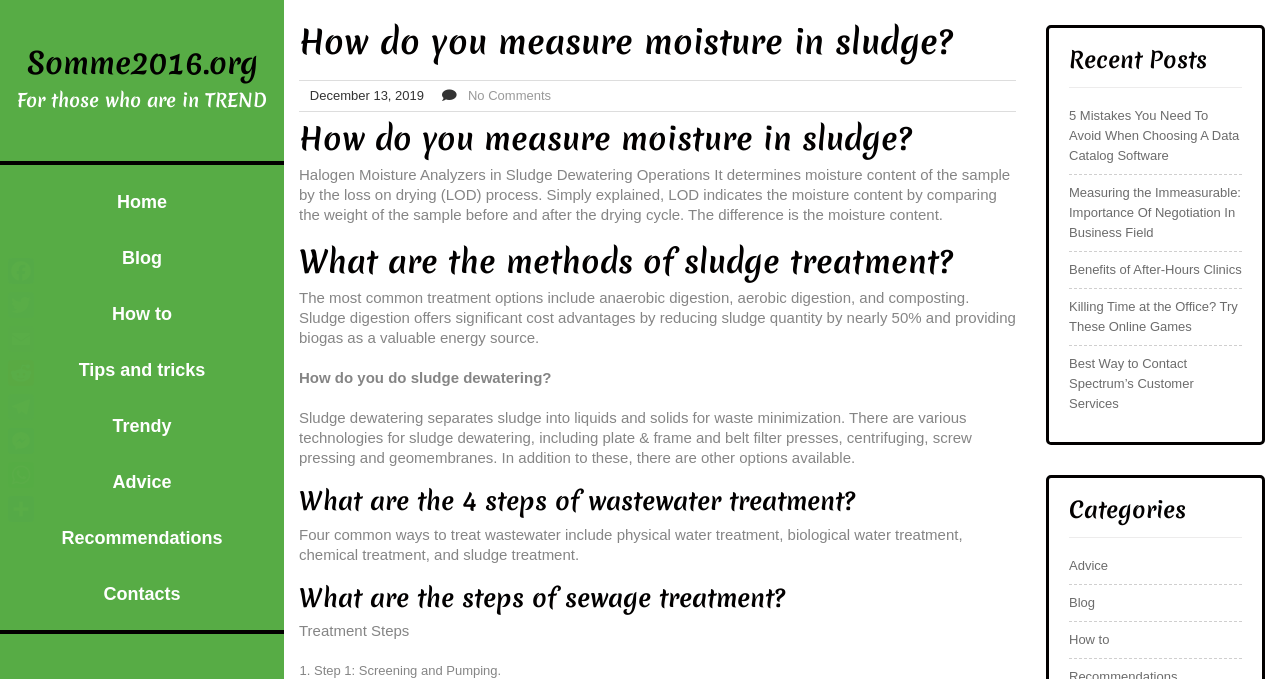Please specify the bounding box coordinates of the element that should be clicked to execute the given instruction: 'Visit the 'Blog' page'. Ensure the coordinates are four float numbers between 0 and 1, expressed as [left, top, right, bottom].

[0.0, 0.339, 0.222, 0.421]